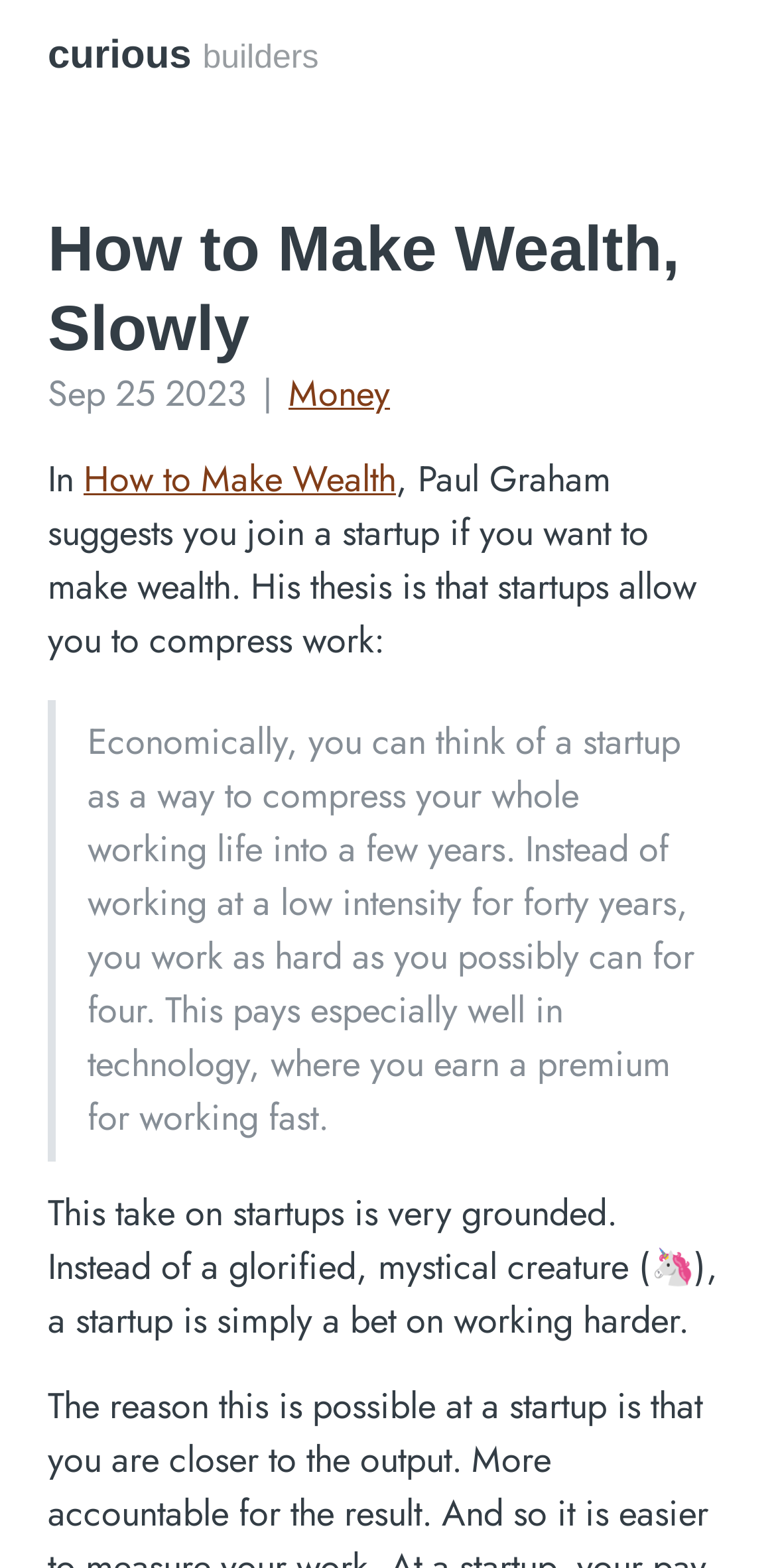Using the provided element description "curious", determine the bounding box coordinates of the UI element.

[0.062, 0.022, 0.247, 0.049]